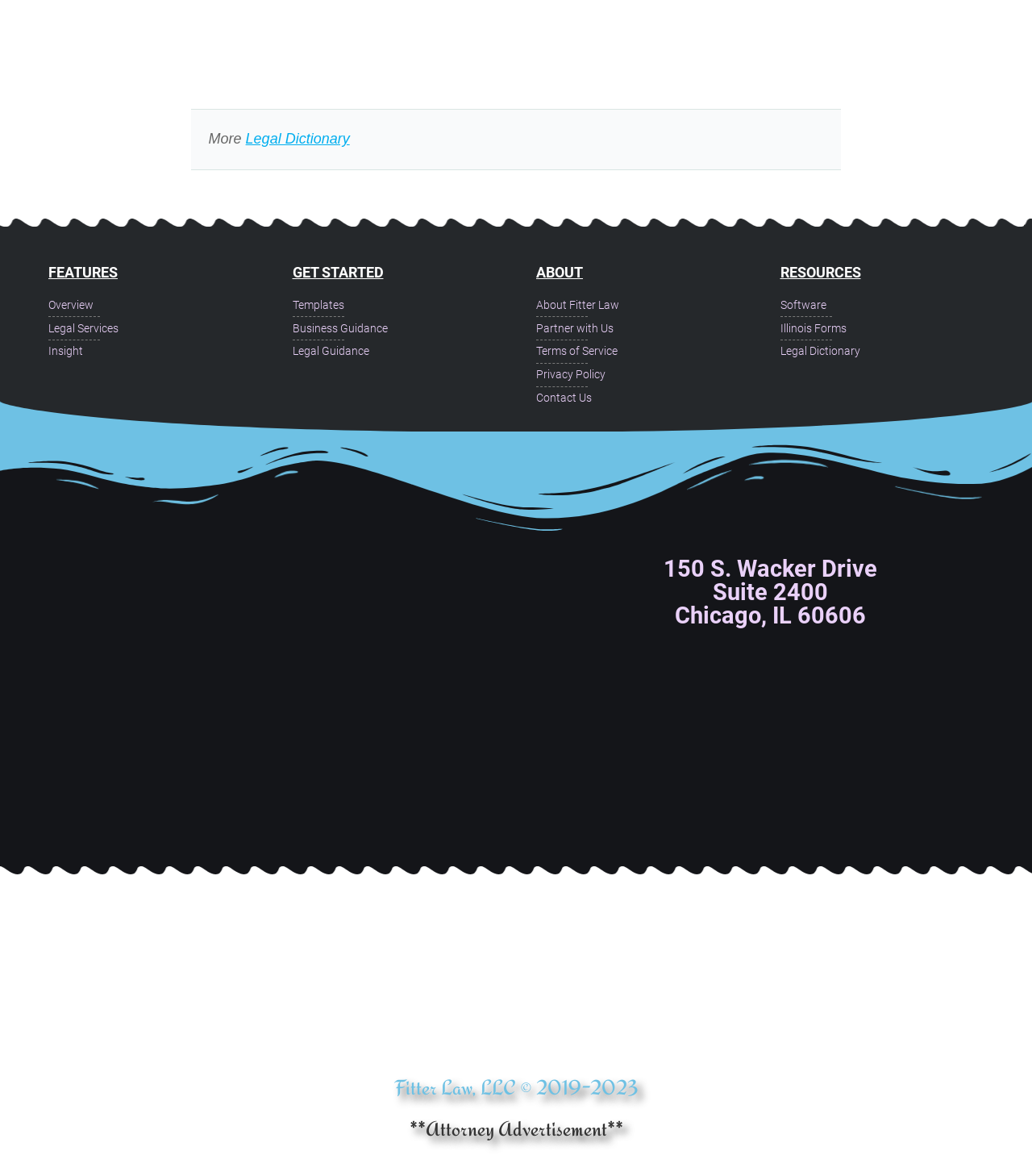Specify the bounding box coordinates of the area that needs to be clicked to achieve the following instruction: "Check Contact Us".

[0.52, 0.331, 0.756, 0.347]